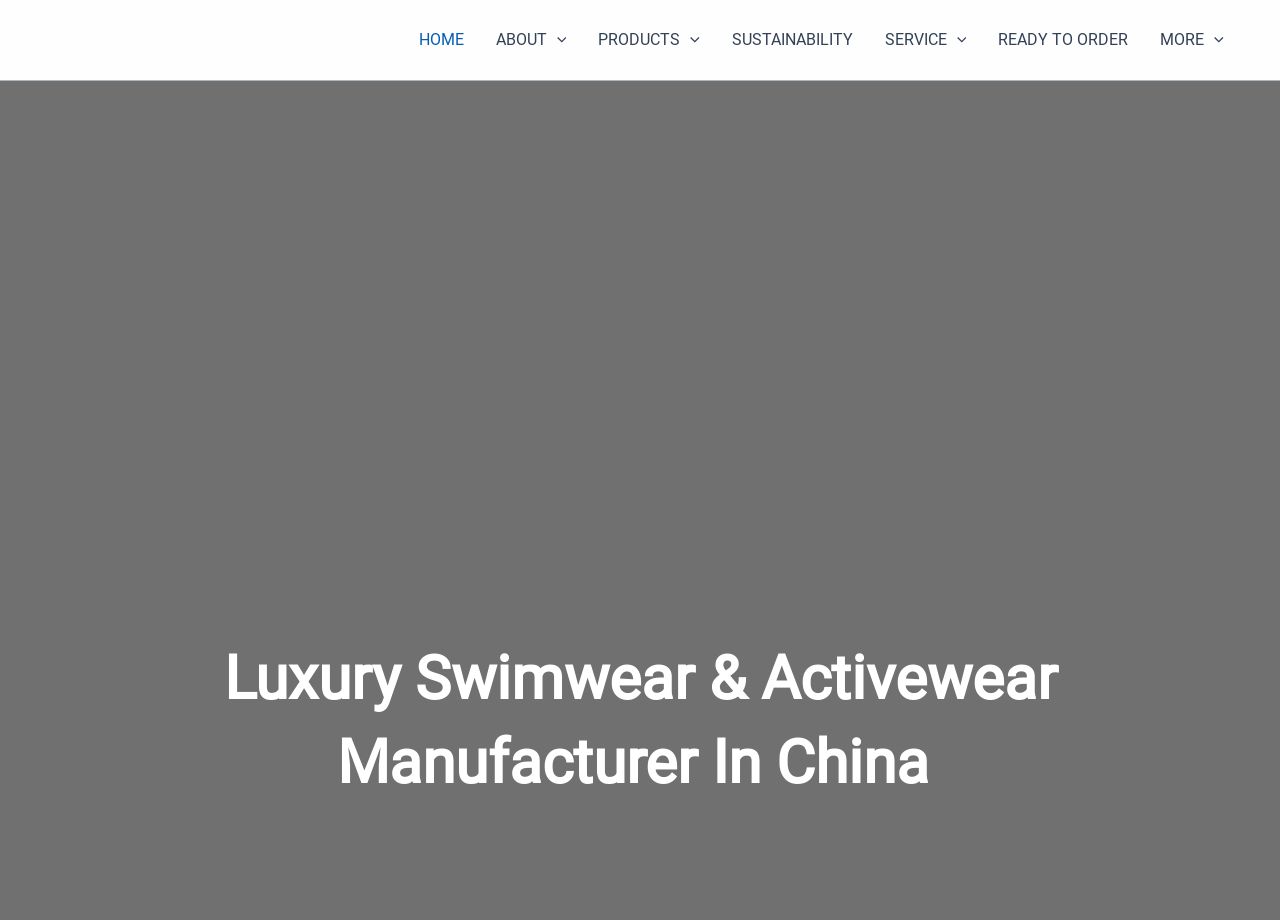Determine the bounding box of the UI element mentioned here: "alt="dandj_logo"". The coordinates must be in the format [left, top, right, bottom] with values ranging from 0 to 1.

[0.031, 0.032, 0.148, 0.052]